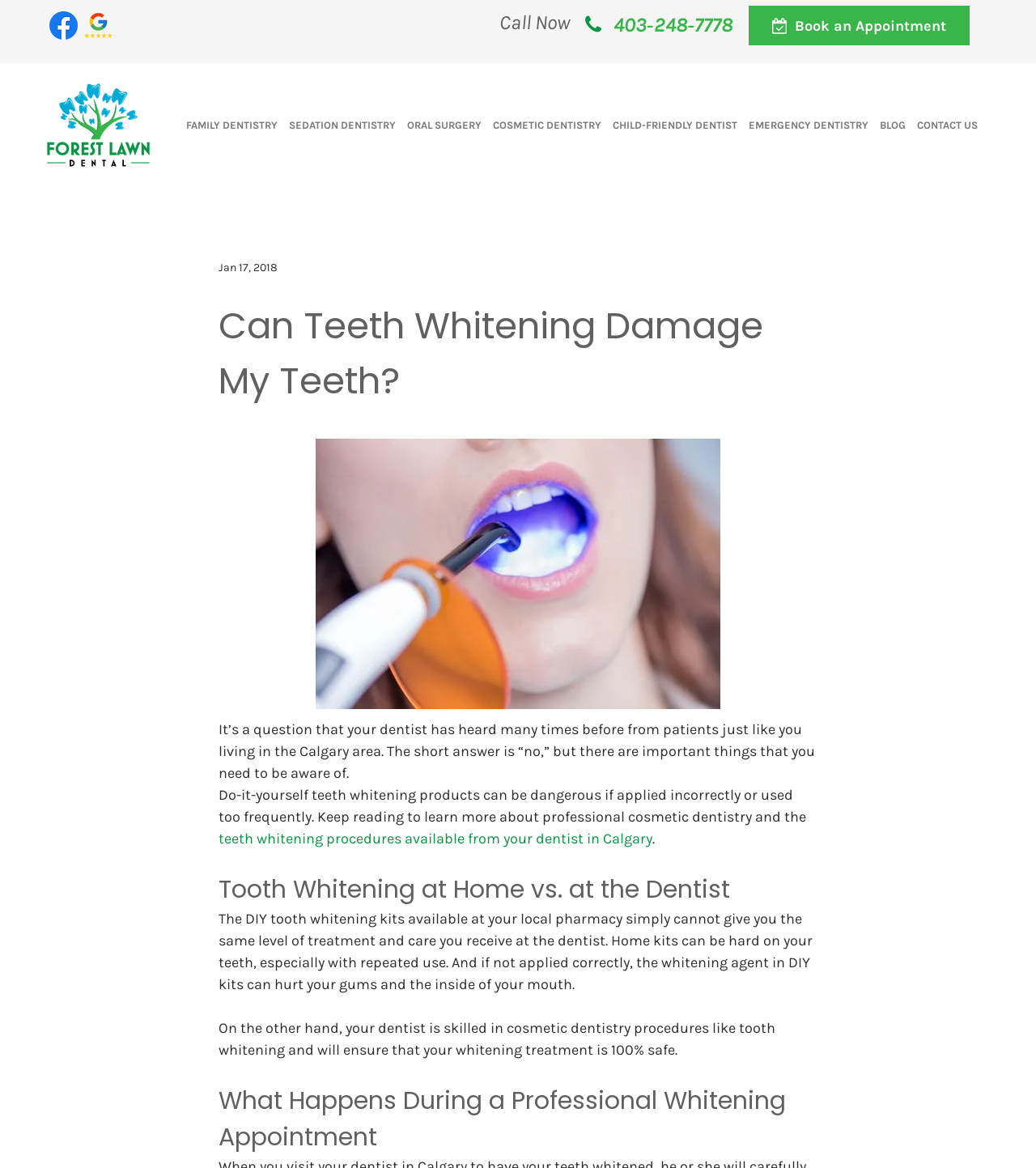Please find the bounding box coordinates in the format (top-left x, top-left y, bottom-right x, bottom-right y) for the given element description. Ensure the coordinates are floating point numbers between 0 and 1. Description: Blog

[0.843, 0.09, 0.879, 0.124]